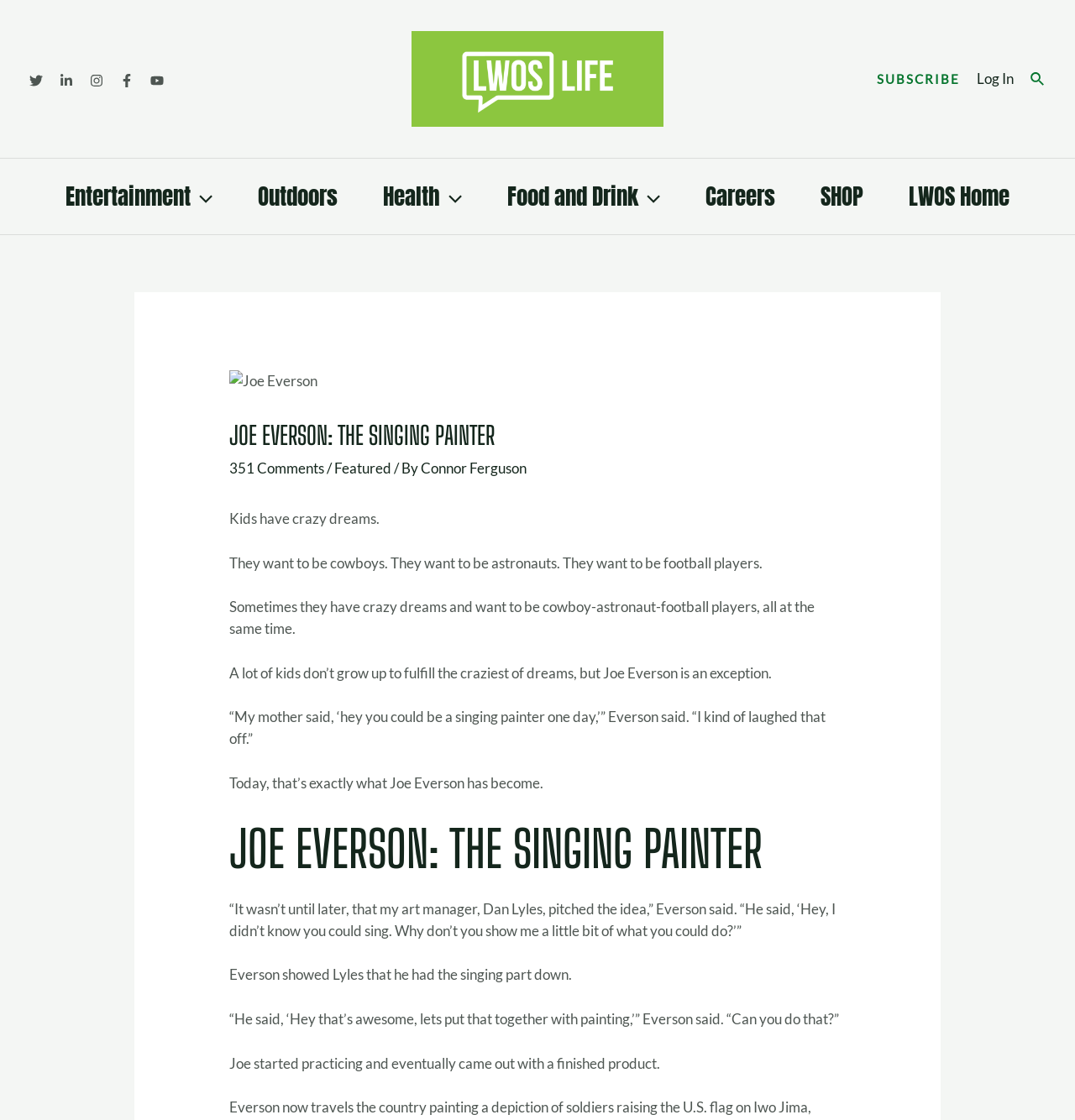Given the element description parent_node: Health aria-label="Menu Toggle", predict the bounding box coordinates for the UI element in the webpage screenshot. The format should be (top-left x, top-left y, bottom-right x, bottom-right y), and the values should be between 0 and 1.

[0.409, 0.149, 0.43, 0.202]